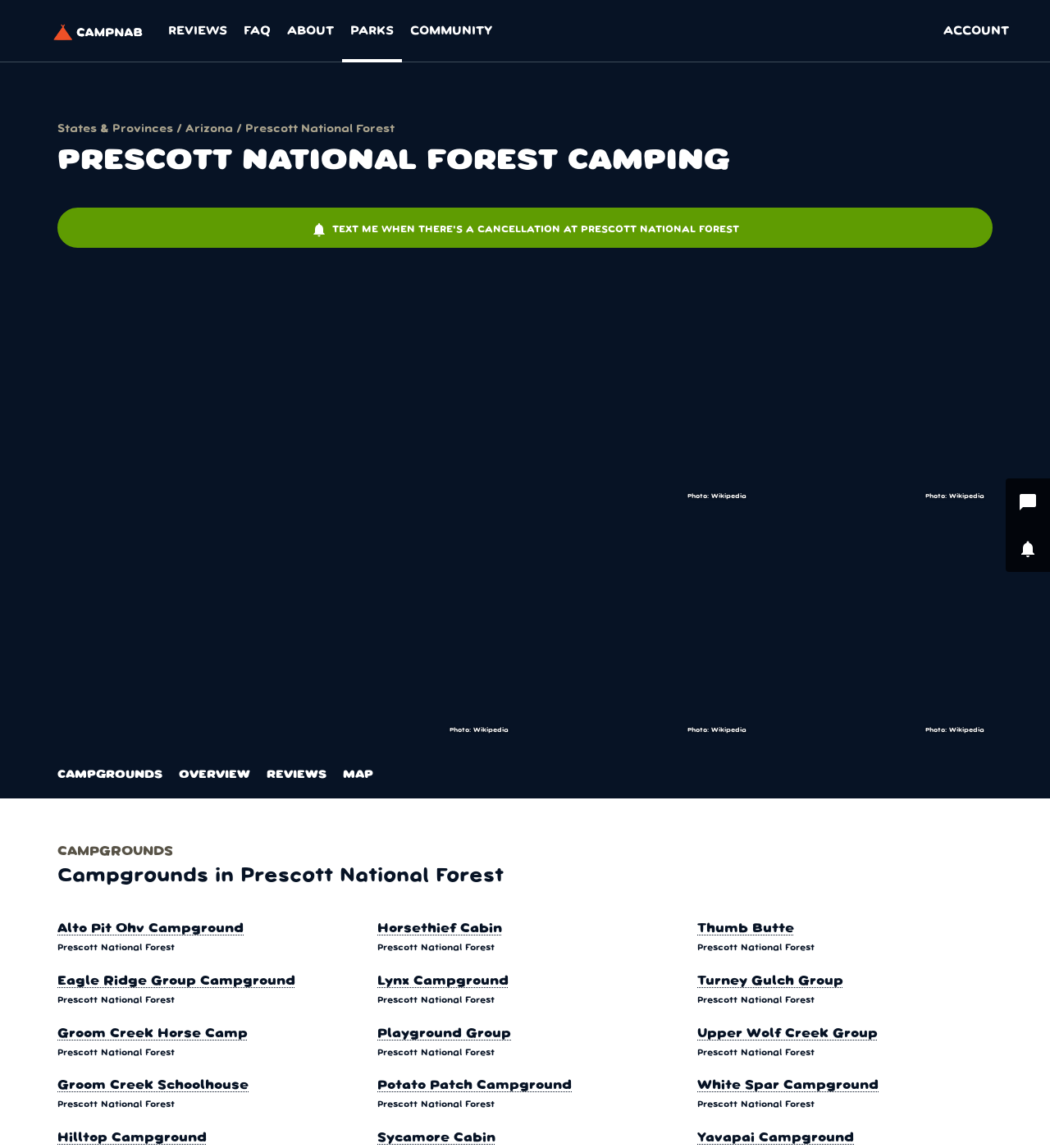What is the purpose of the 'TEXT ME WHEN THERE'S A CANCELLATION' link?
Using the picture, provide a one-word or short phrase answer.

Get cancellation notifications